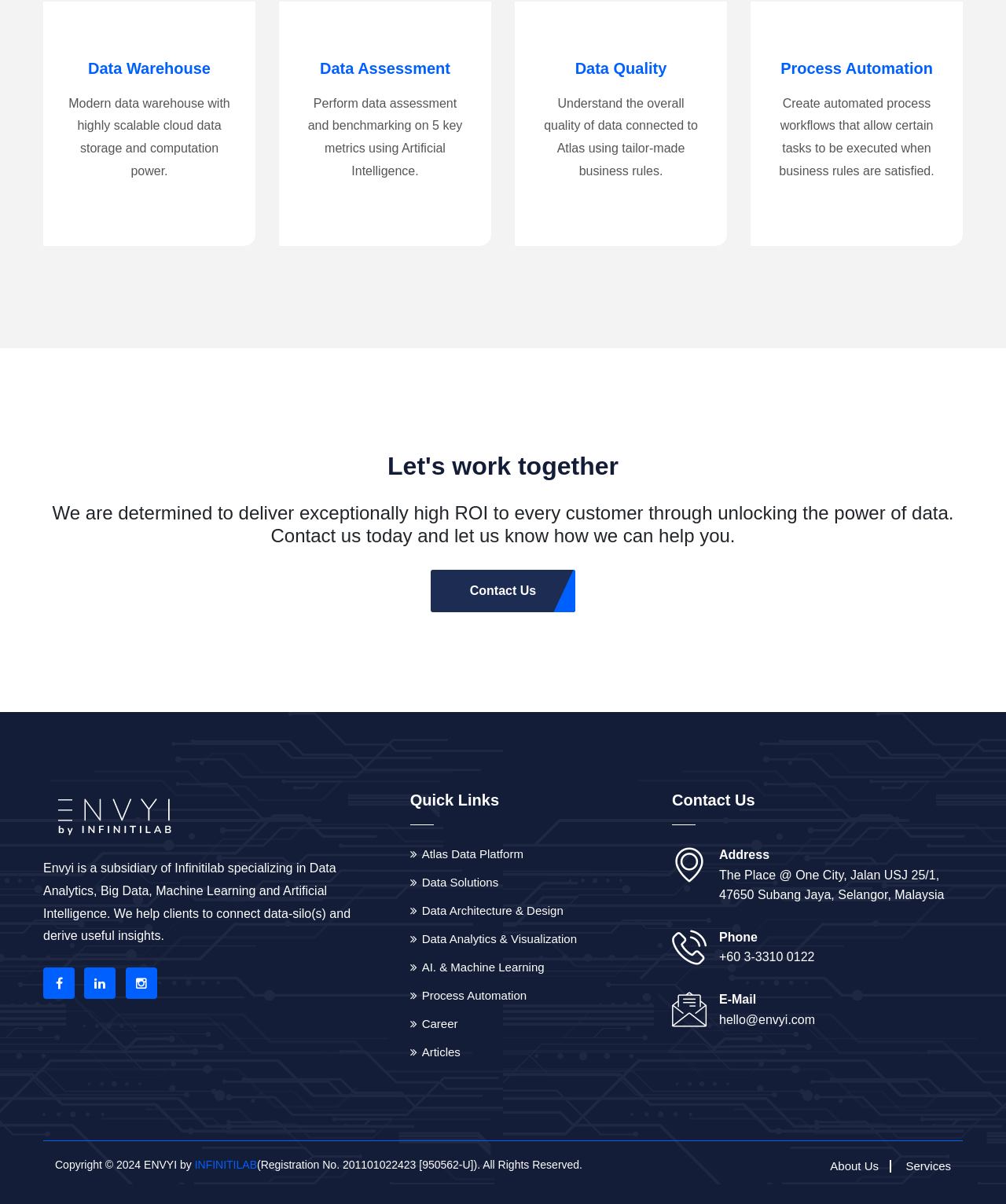Bounding box coordinates must be specified in the format (top-left x, top-left y, bottom-right x, bottom-right y). All values should be floating point numbers between 0 and 1. What are the bounding box coordinates of the UI element described as: Privacy Policy

None